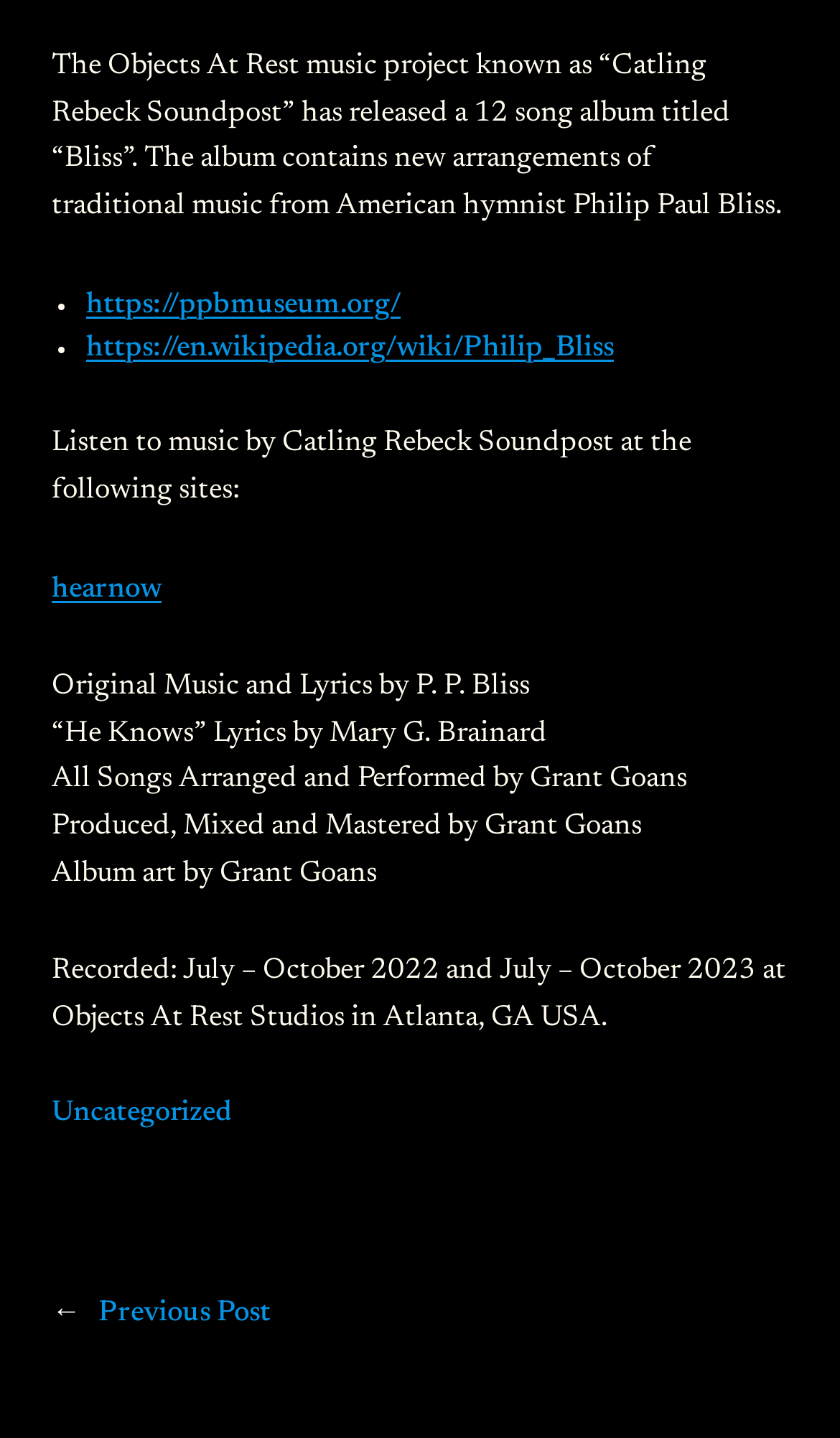Given the description hearnow, predict the bounding box coordinates of the UI element. Ensure the coordinates are in the format (top-left x, top-left y, bottom-right x, bottom-right y) and all values are between 0 and 1.

[0.062, 0.399, 0.192, 0.42]